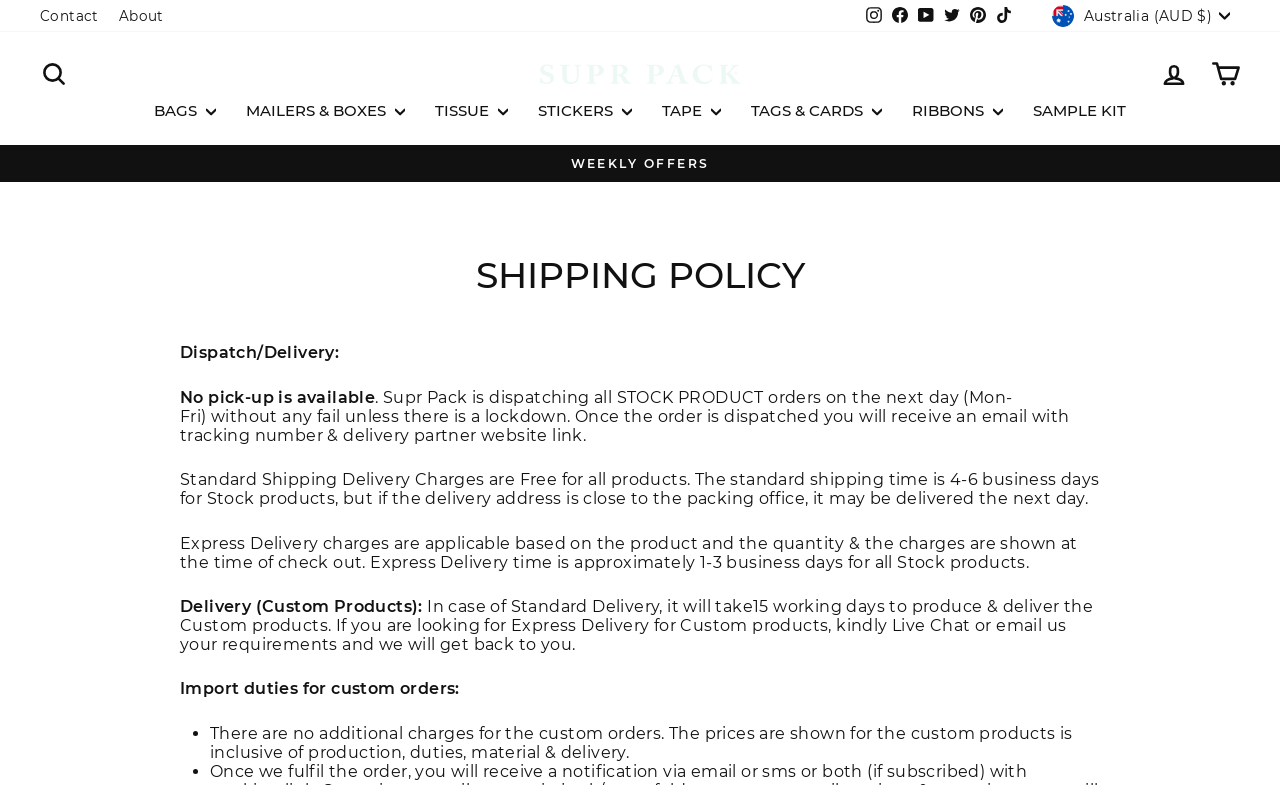Produce a meticulous description of the webpage.

The webpage is about the shipping policy of Supr Pack, an e-commerce company. At the top, there are several links to social media platforms, including Instagram, Facebook, YouTube, Twitter, and Pinterest, aligned horizontally. Below these links, there is a button to select the currency, currently set to Australian dollars.

On the left side, there is a navigation menu with categories such as BAGS, MAILERS & BOXES, TISSUE, STICKERS, TAPE, and TAGS & CARDS, each with a disclosure triangle to expand or collapse the sub-menu. Below the navigation menu, there is a link to a SAMPLE KIT.

In the main content area, there is a heading "SHIPPING POLICY" followed by a paragraph explaining the dispatch and delivery policy of Supr Pack. The policy states that no pick-up is available, and orders are dispatched the next day (Monday to Friday) unless there is a lockdown. The standard shipping time is 4-6 business days, but express delivery is available at an additional cost.

Below the policy explanation, there are sections explaining the delivery charges and times for standard and express shipping, as well as custom products. There is also a section about import duties for custom orders, which states that there are no additional charges for custom orders, and the prices shown are inclusive of production, duties, material, and delivery.

On the right side, there is a search bar and links to LOG IN and CART. At the bottom of the page, there is a weekly offers section with a link to view the offers.